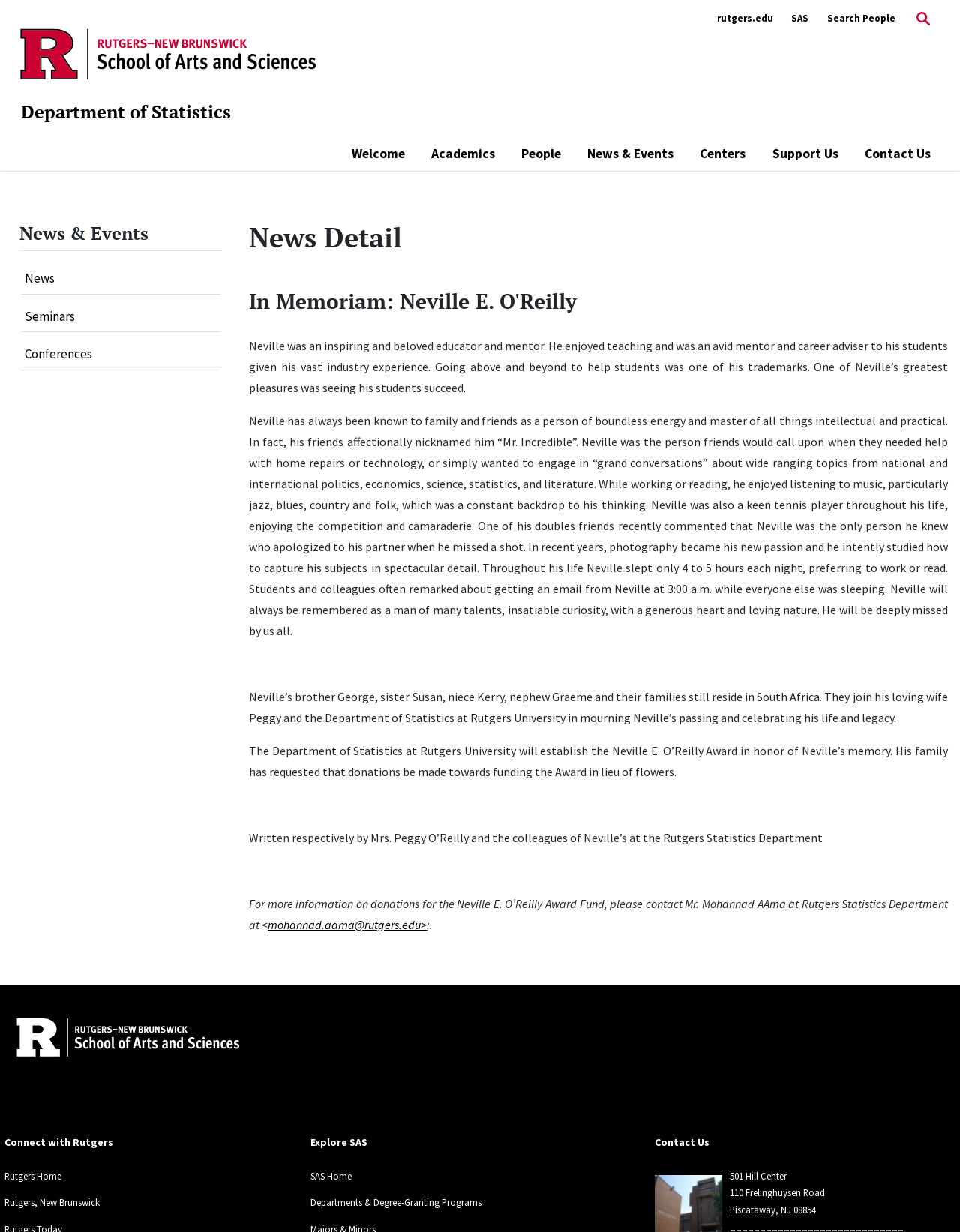What is the name of the university?
Using the image, give a concise answer in the form of a single word or short phrase.

Rutgers